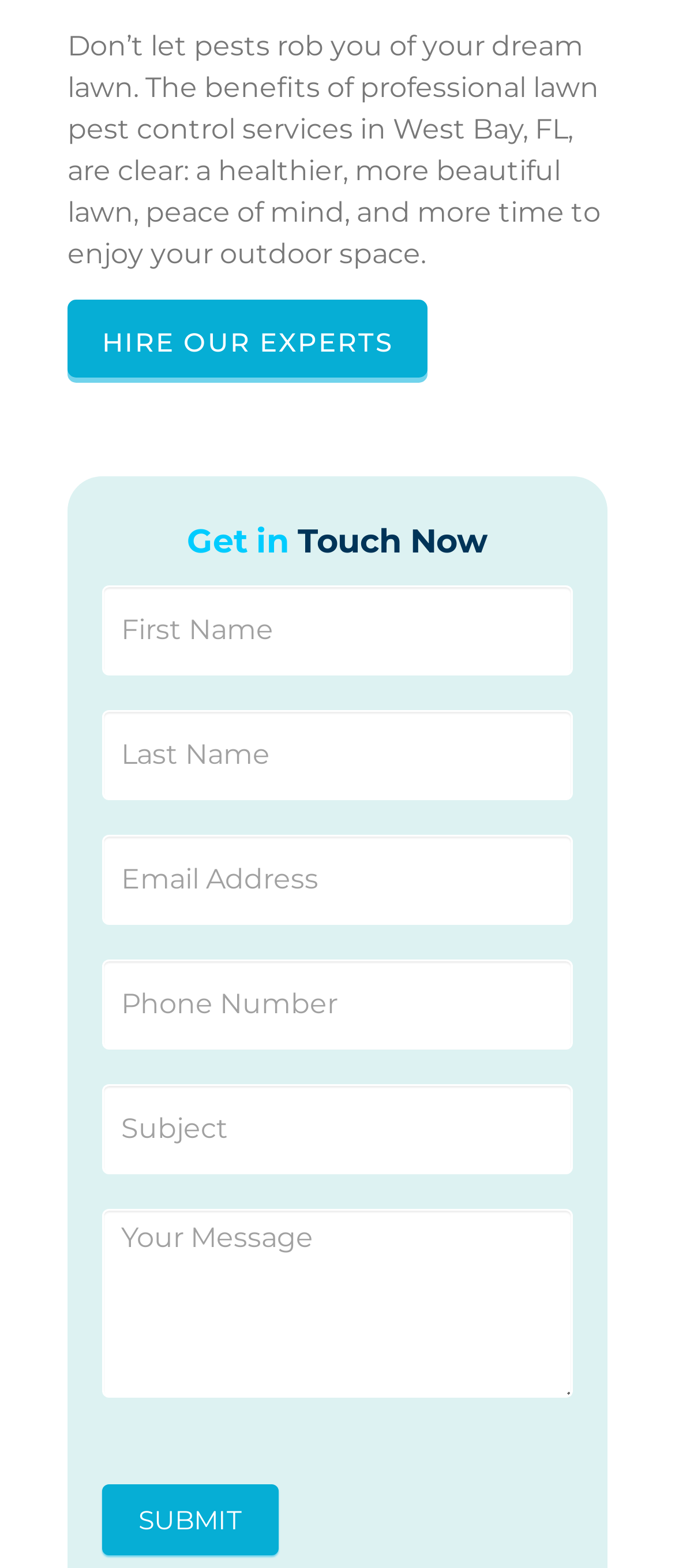How many textboxes are required to be filled?
Provide a comprehensive and detailed answer to the question.

There are 6 textboxes in total, but one of them is not required to be filled, which is the one with the instruction 'If you are human, leave this field blank.'. Therefore, 5 textboxes are required to be filled.